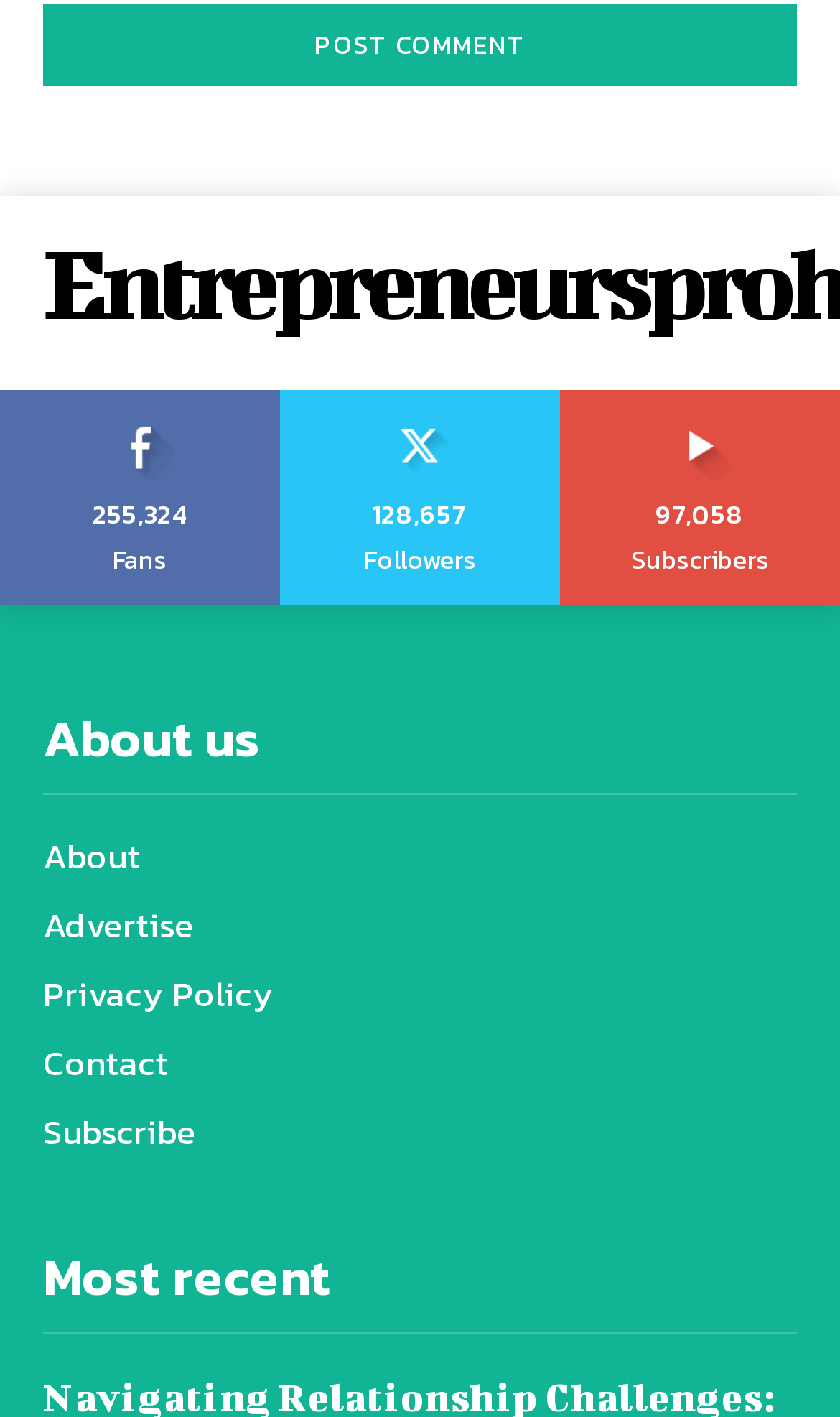What is the title of the third section?
From the screenshot, supply a one-word or short-phrase answer.

Most recent